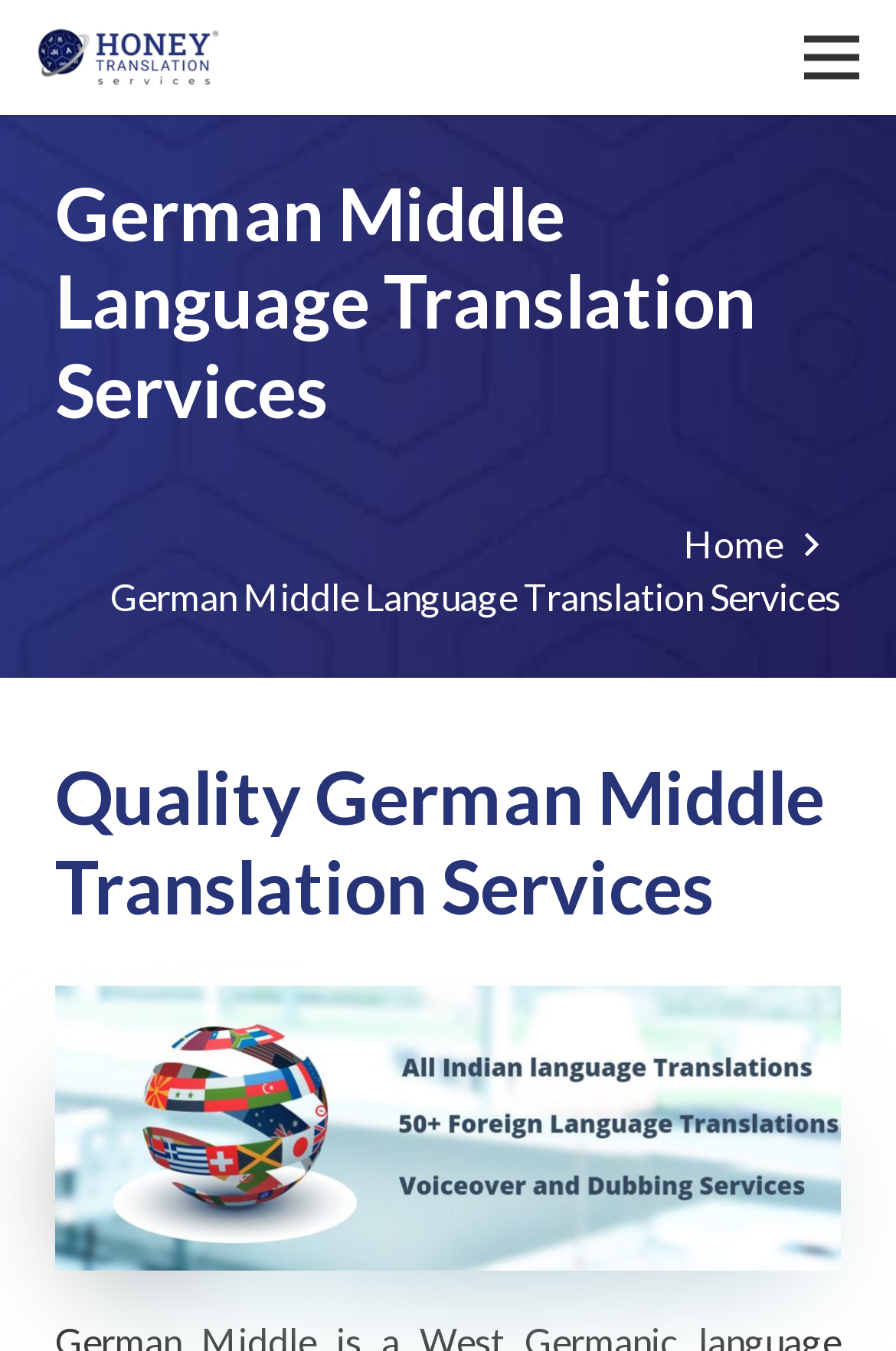Answer the question using only a single word or phrase: 
What is the name of the translation services agency?

Honey Translation Services